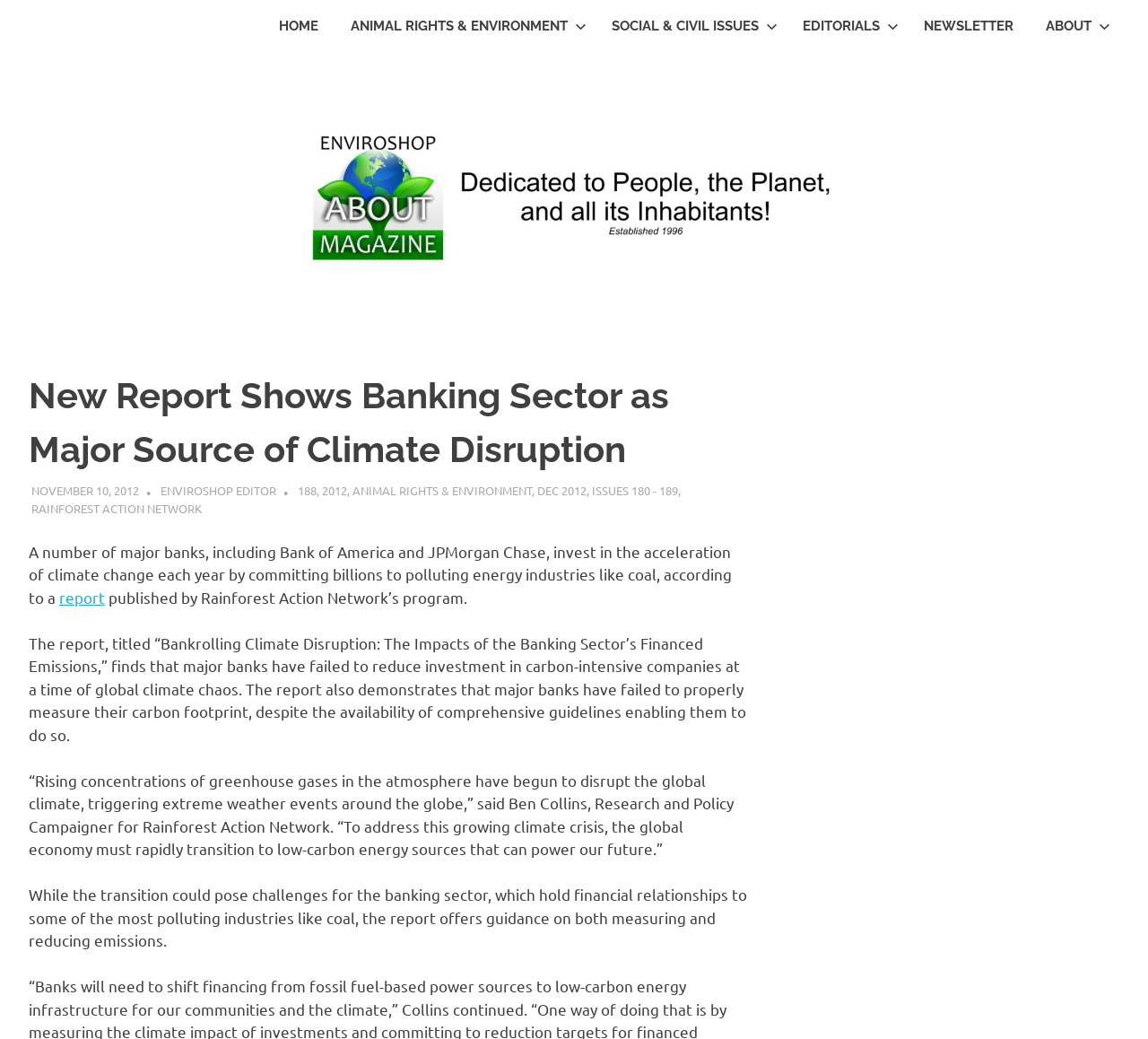Find the bounding box coordinates for the area that should be clicked to accomplish the instruction: "Click on the 'ABOUT' link".

[0.897, 0.0, 0.975, 0.051]